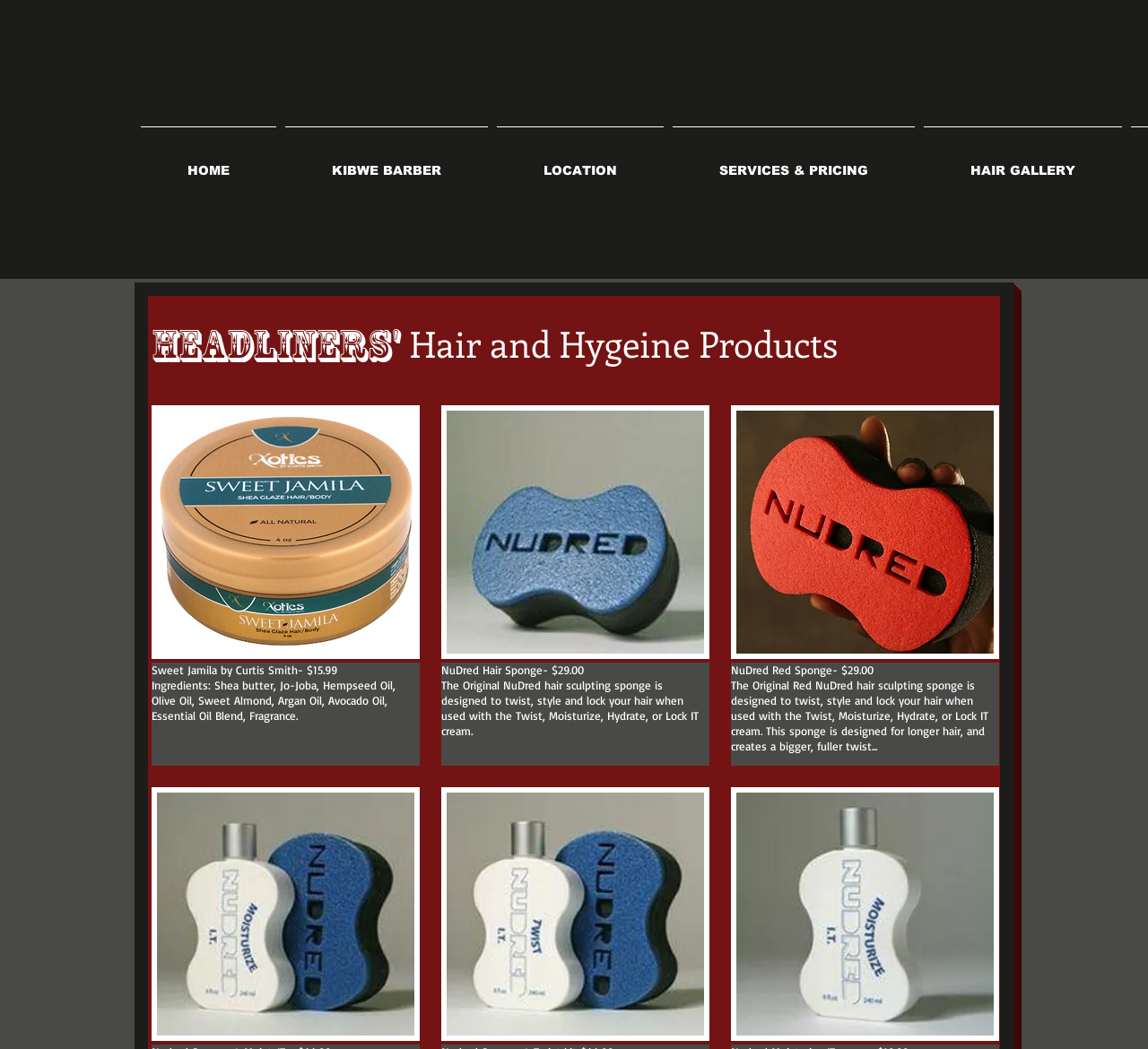Could you provide the bounding box coordinates for the portion of the screen to click to complete this instruction: "View Headliners' Hair and Hygeine Products"?

[0.132, 0.296, 0.852, 0.353]